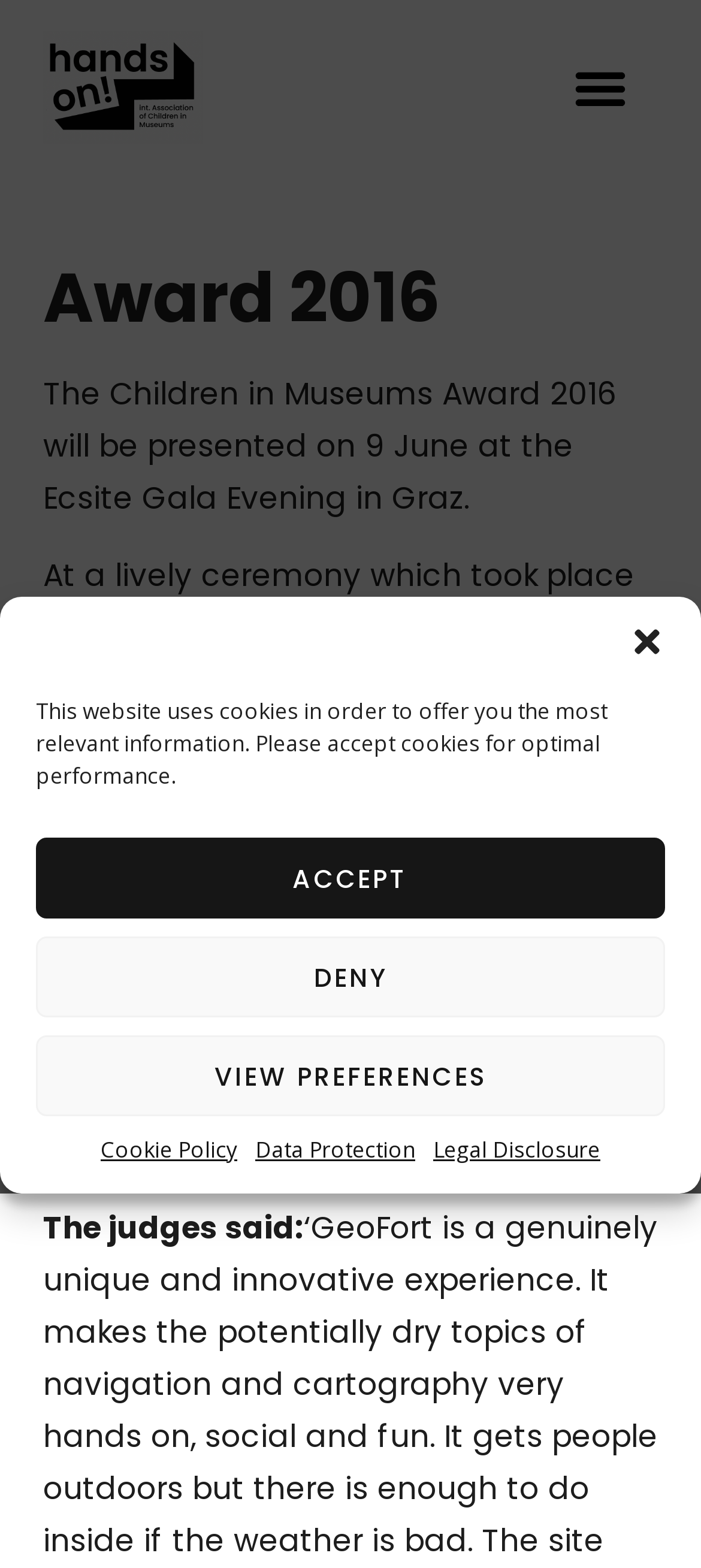Please provide a brief answer to the following inquiry using a single word or phrase:
How many links are on the webpage?

5